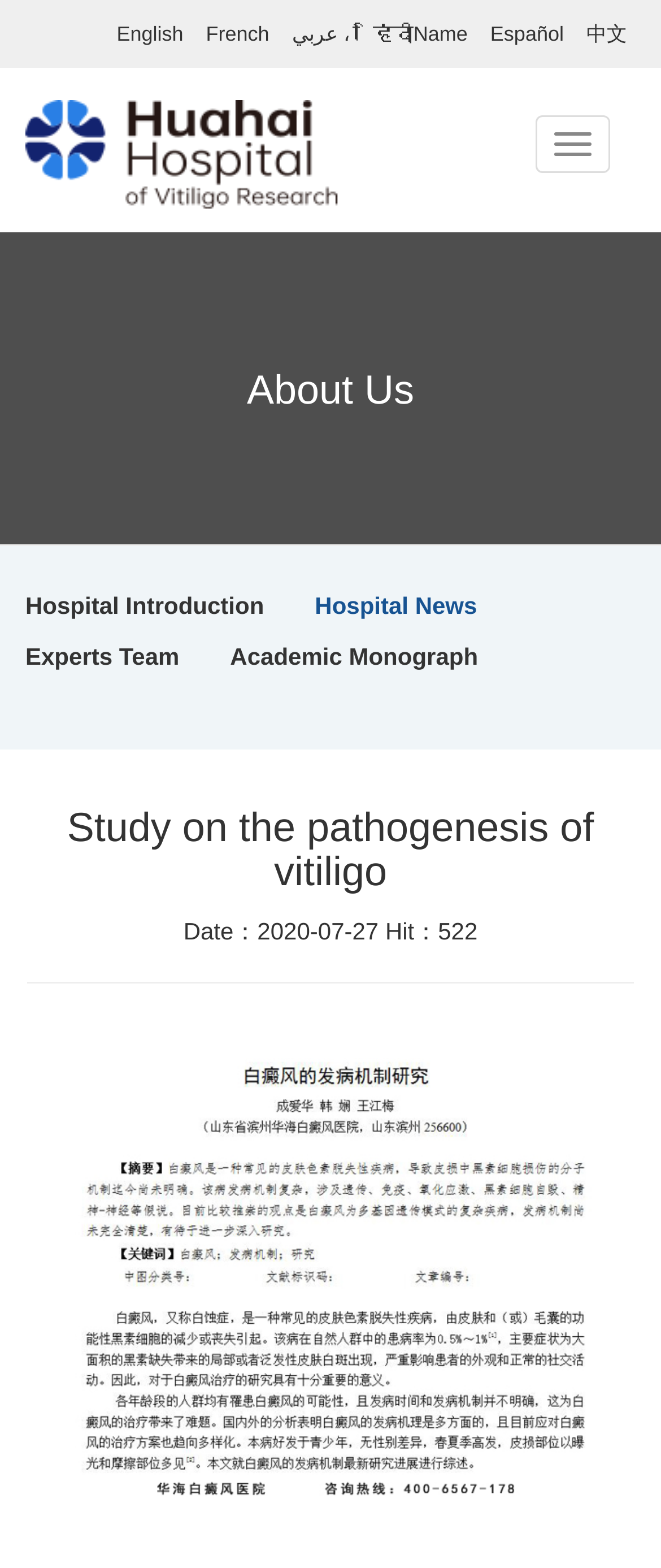How many images are there on the webpage?
Please provide a single word or phrase in response based on the screenshot.

2